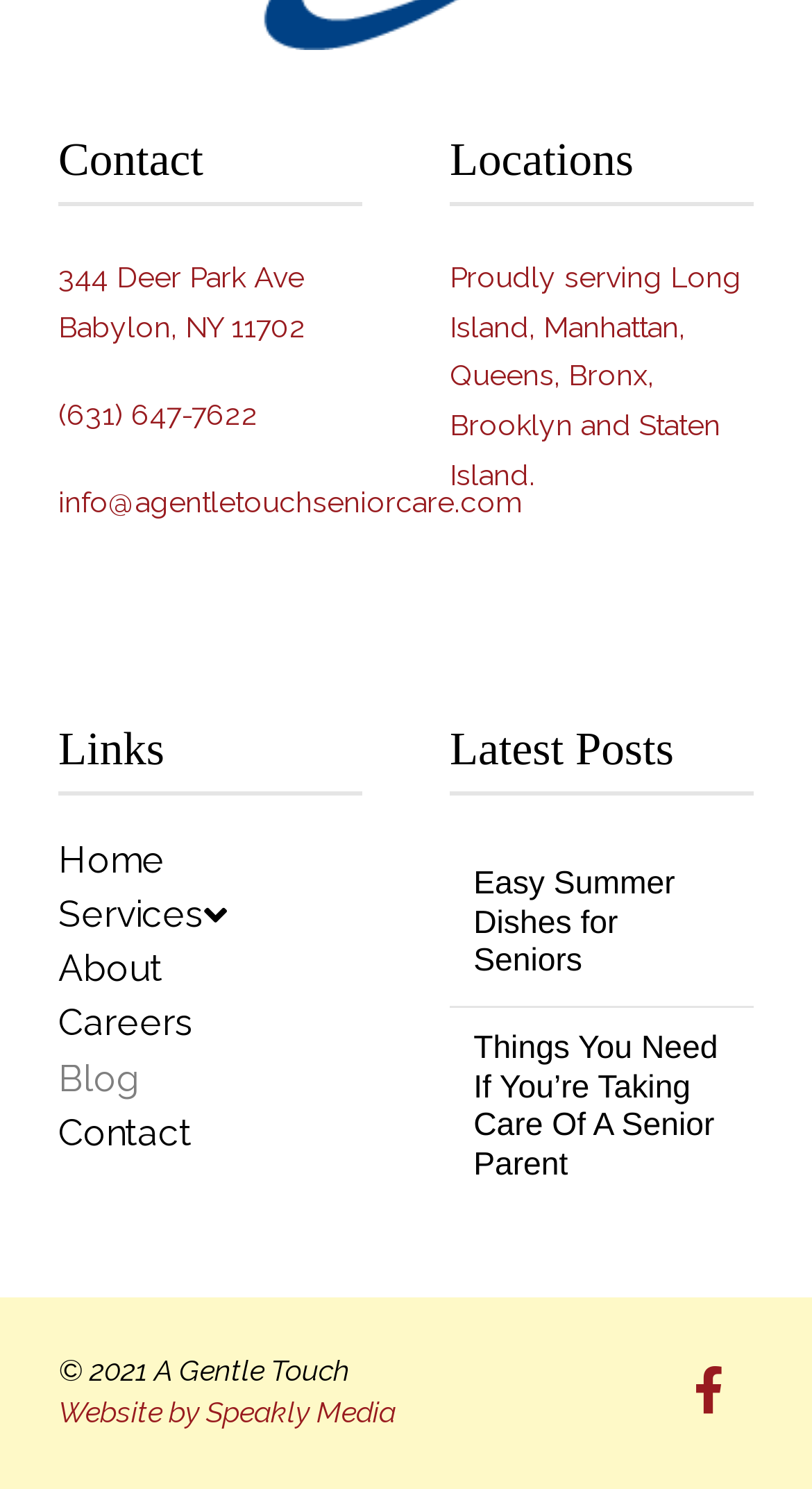What is the phone number of the contact?
Using the image as a reference, answer with just one word or a short phrase.

(631) 647-7622